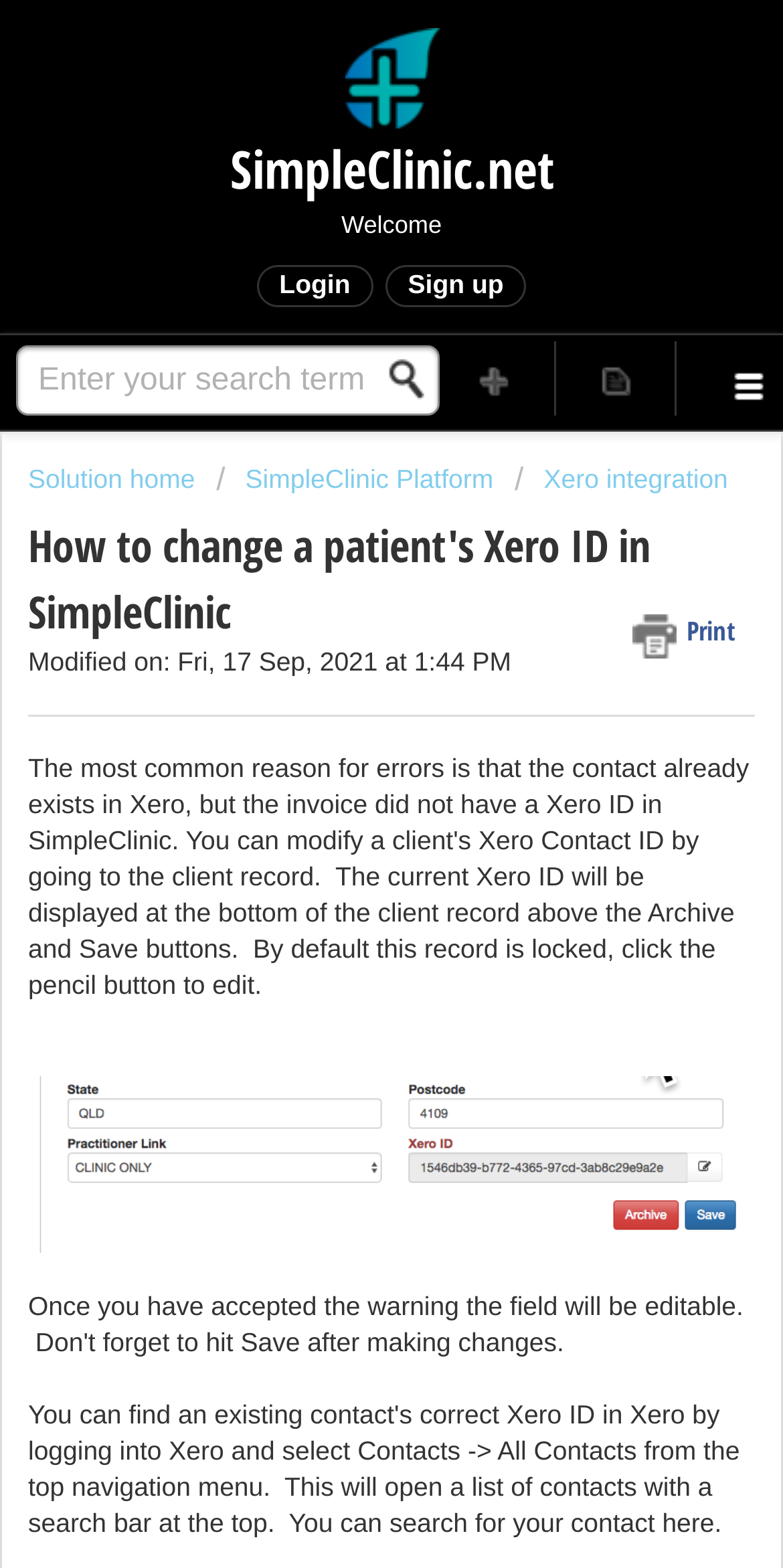Illustrate the webpage with a detailed description.

The webpage is about "How to change a patient's Xero ID in SimpleClinic" and appears to be a support article or tutorial. At the top left corner, there is a logo image with a link to the homepage, accompanied by a heading that reads "SimpleClinic.net". Below the logo, there is a navigation menu with links to "Login", "Sign up", and a search bar with a "Search" button.

On the top right corner, there are links to "New support ticket" and "Check ticket status". Below the navigation menu, there is a horizontal separator line that divides the page into two sections. The main content area has a heading that reads "How to change a patient's Xero ID in SimpleClinic Print" with a "Print" link next to it. Below the heading, there is a static text that indicates the modification date and time of the article.

On the left side of the main content area, there are links to related topics, including "Solution home", "SimpleClinic Platform", and "Xero integration". At the bottom of the page, there is a link to "Download" and a horizontal separator line that separates the main content from the footer area. The footer area has a link to an unknown page with an image.